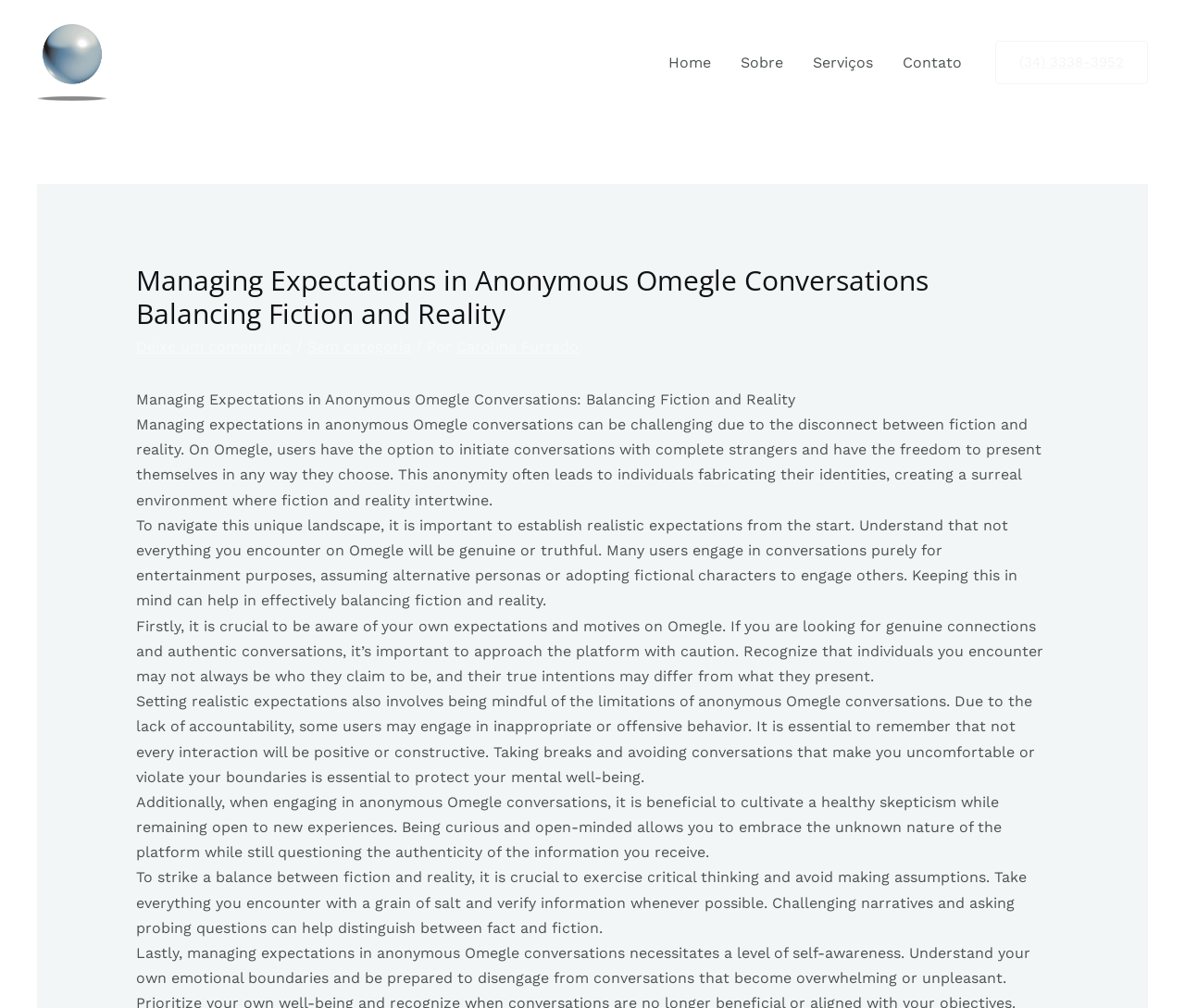Can you find the bounding box coordinates for the element that needs to be clicked to execute this instruction: "Click on the 'Contato' link"? The coordinates should be given as four float numbers between 0 and 1, i.e., [left, top, right, bottom].

[0.749, 0.03, 0.824, 0.094]